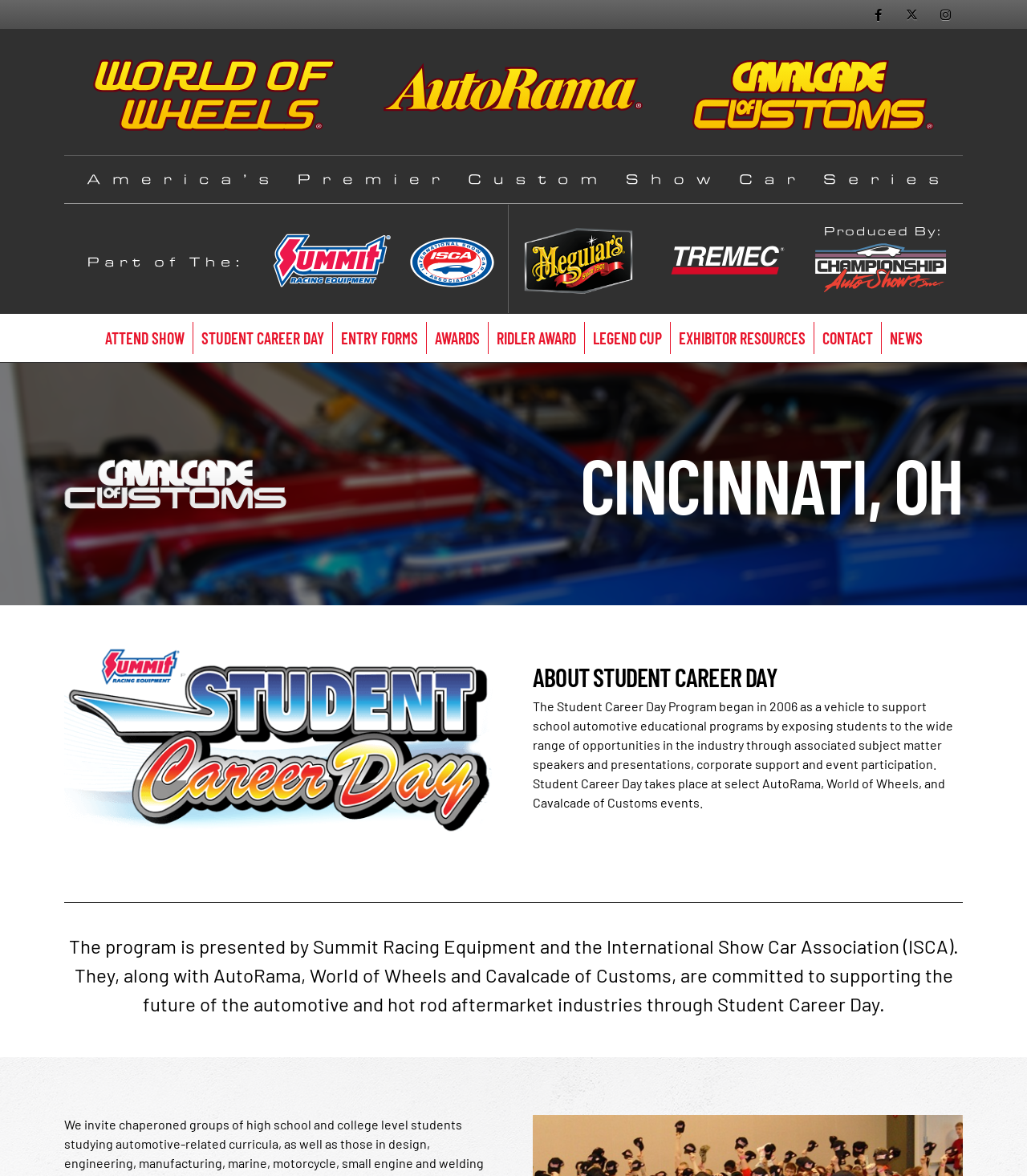What is the name of the event?
Based on the screenshot, respond with a single word or phrase.

Student Career Day